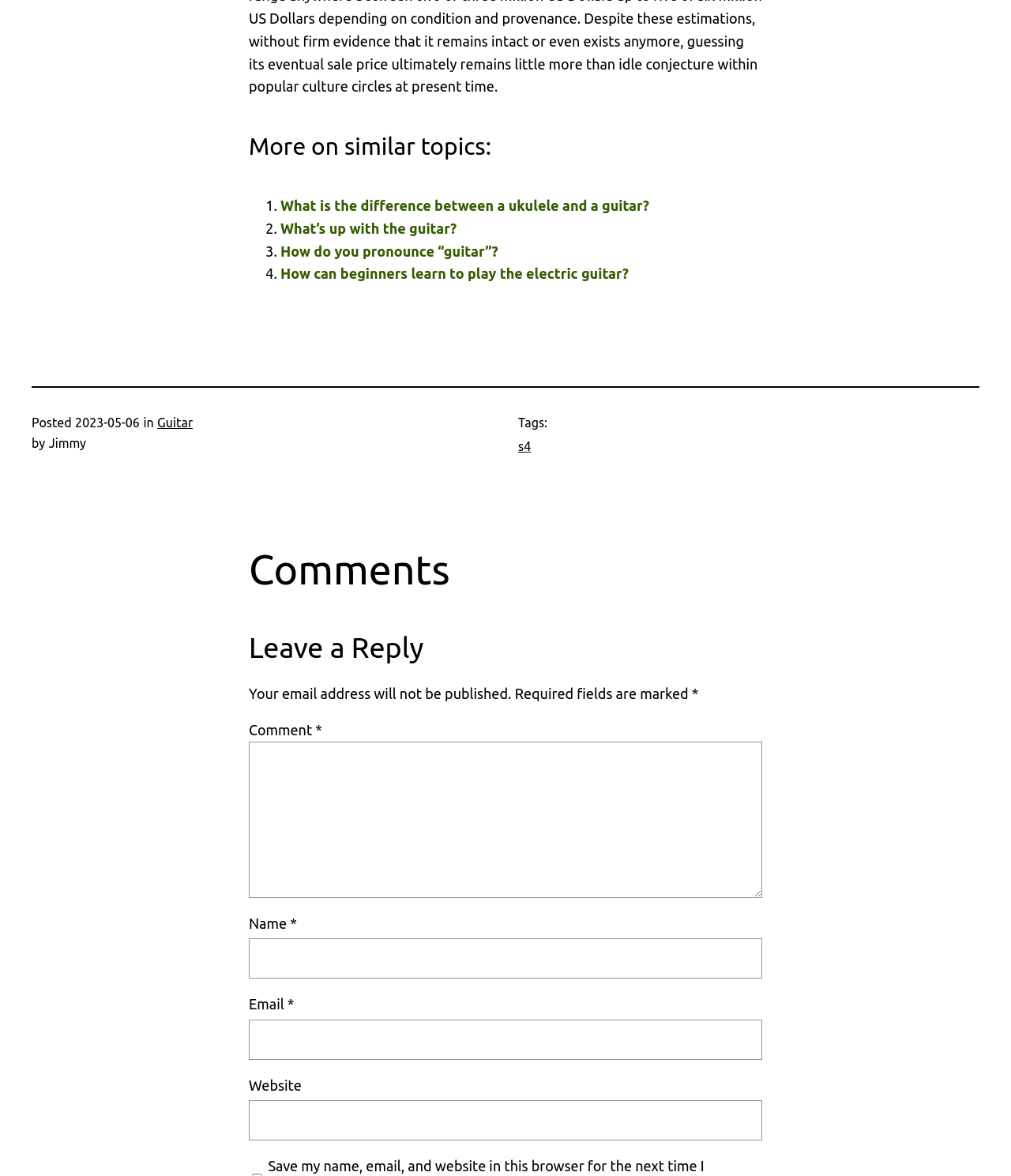Find the bounding box coordinates of the element you need to click on to perform this action: 'Click on 'What is the difference between a ukulele and a guitar?''. The coordinates should be represented by four float values between 0 and 1, in the format [left, top, right, bottom].

[0.277, 0.168, 0.642, 0.181]